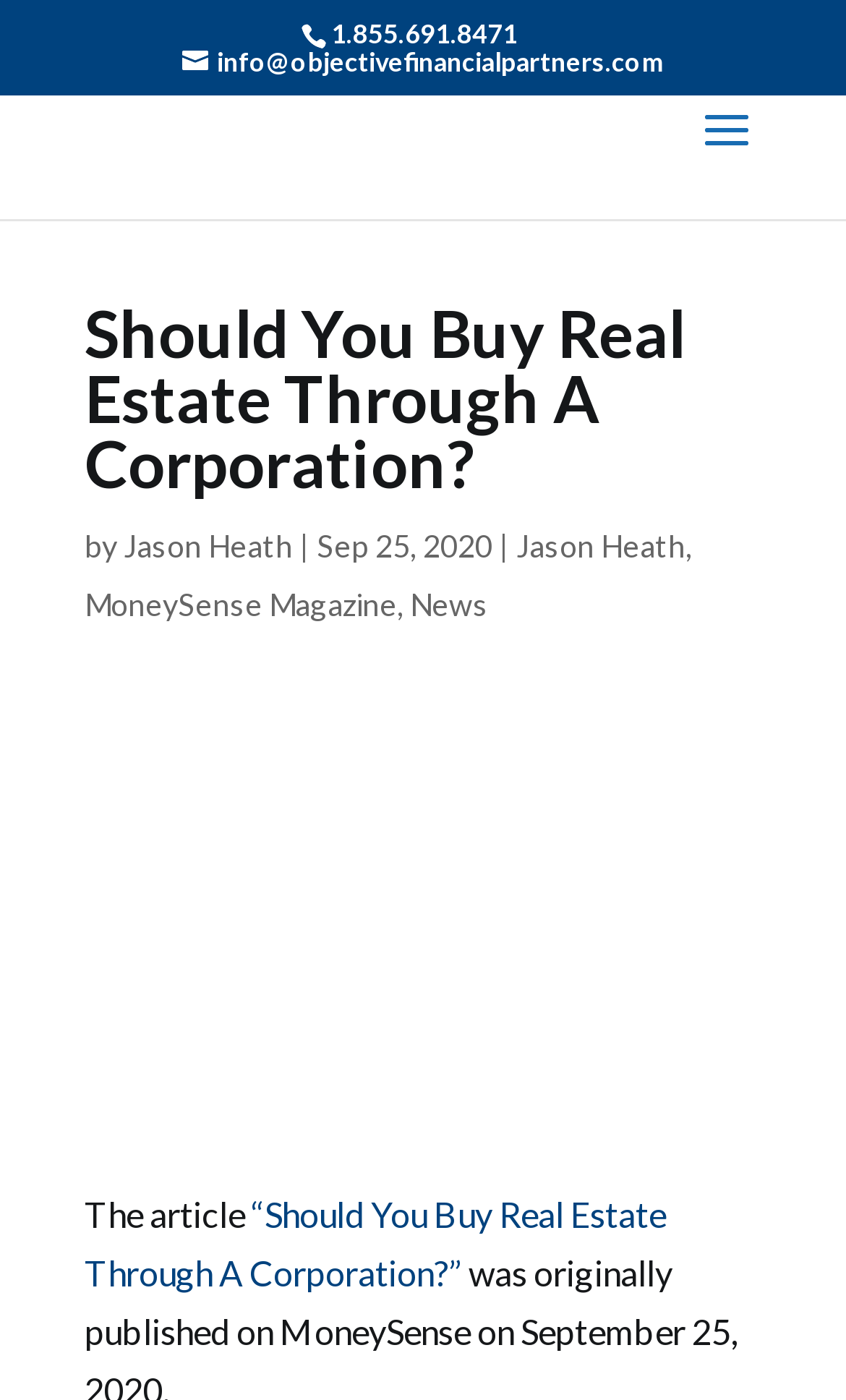Locate the UI element described as follows: "Jason Heath". Return the bounding box coordinates as four float numbers between 0 and 1 in the order [left, top, right, bottom].

[0.146, 0.377, 0.346, 0.403]